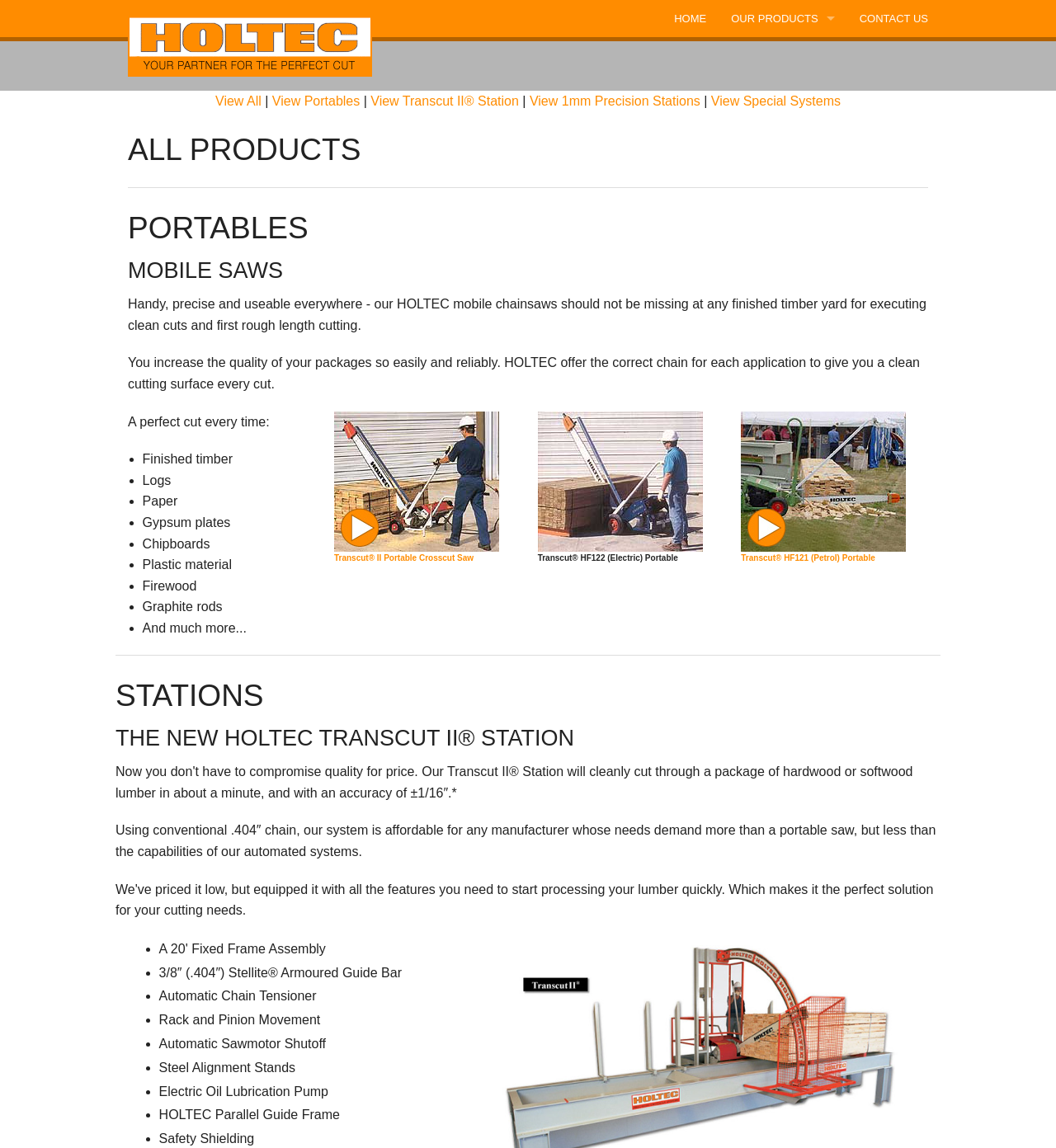Determine the bounding box coordinates of the region to click in order to accomplish the following instruction: "Click on HOME". Provide the coordinates as four float numbers between 0 and 1, specifically [left, top, right, bottom].

[0.627, 0.0, 0.681, 0.032]